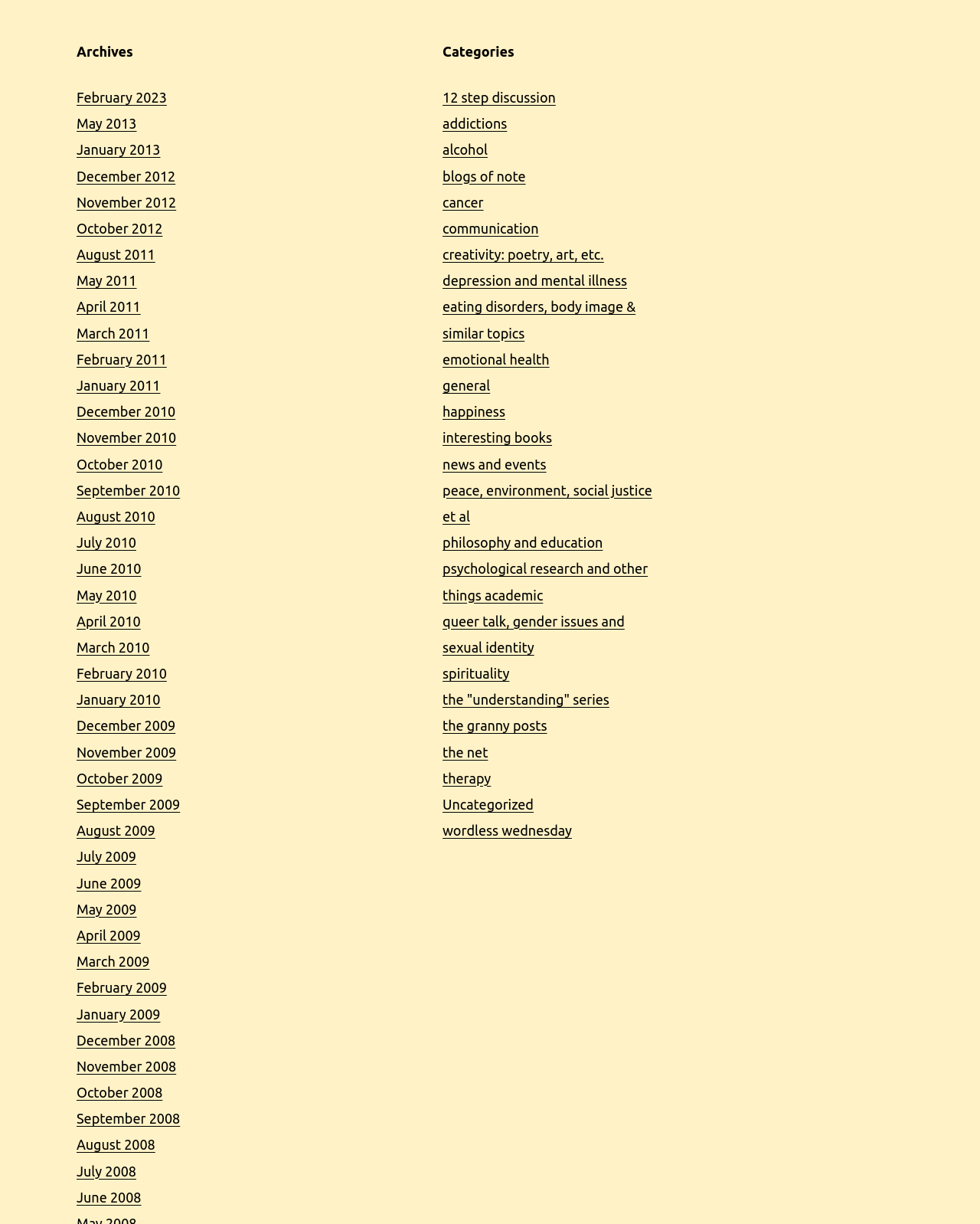Locate the bounding box of the UI element with the following description: "October 2012".

[0.078, 0.18, 0.166, 0.193]